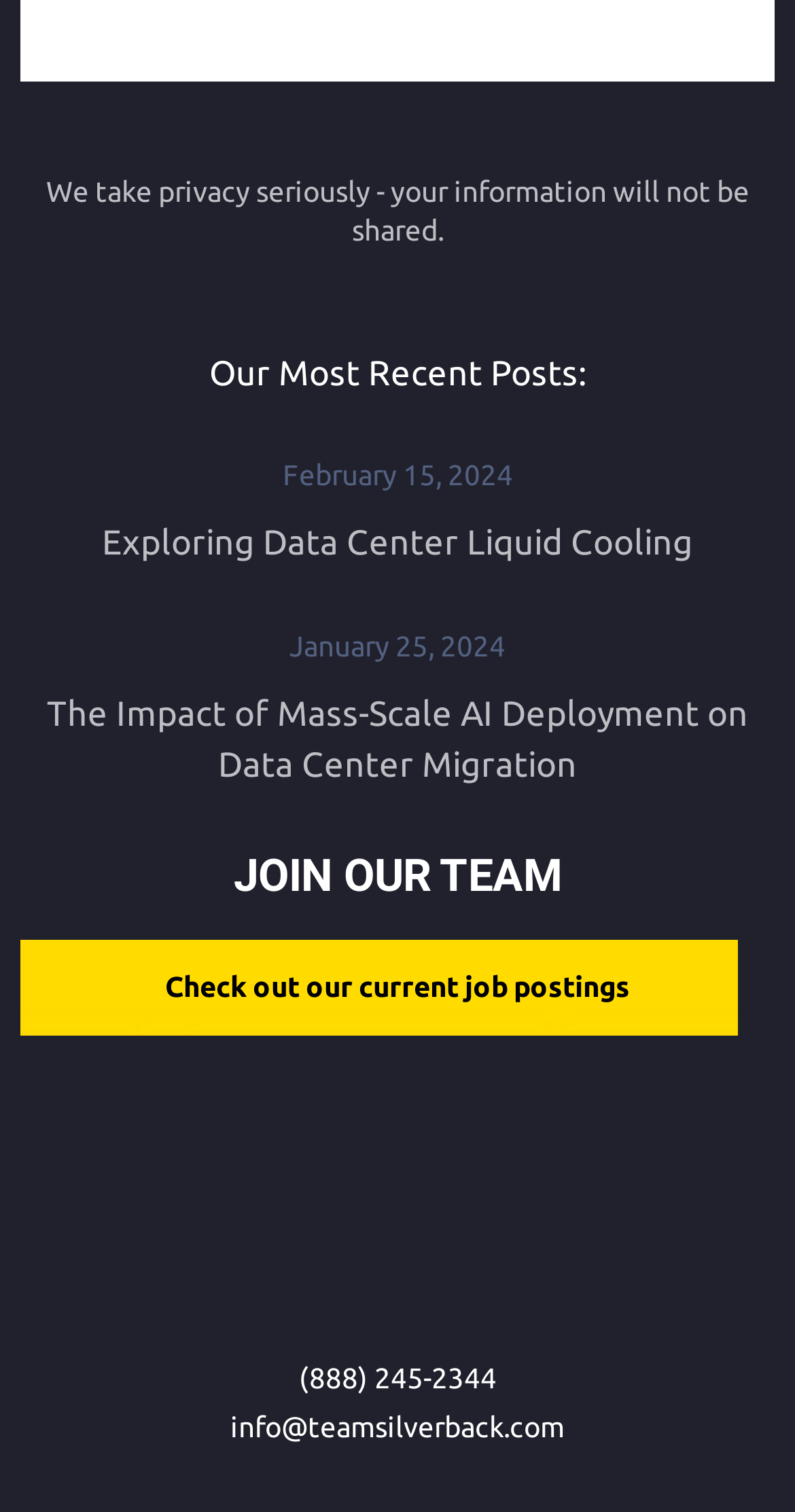What is the email address provided?
Use the screenshot to answer the question with a single word or phrase.

info@teamsilverback.com